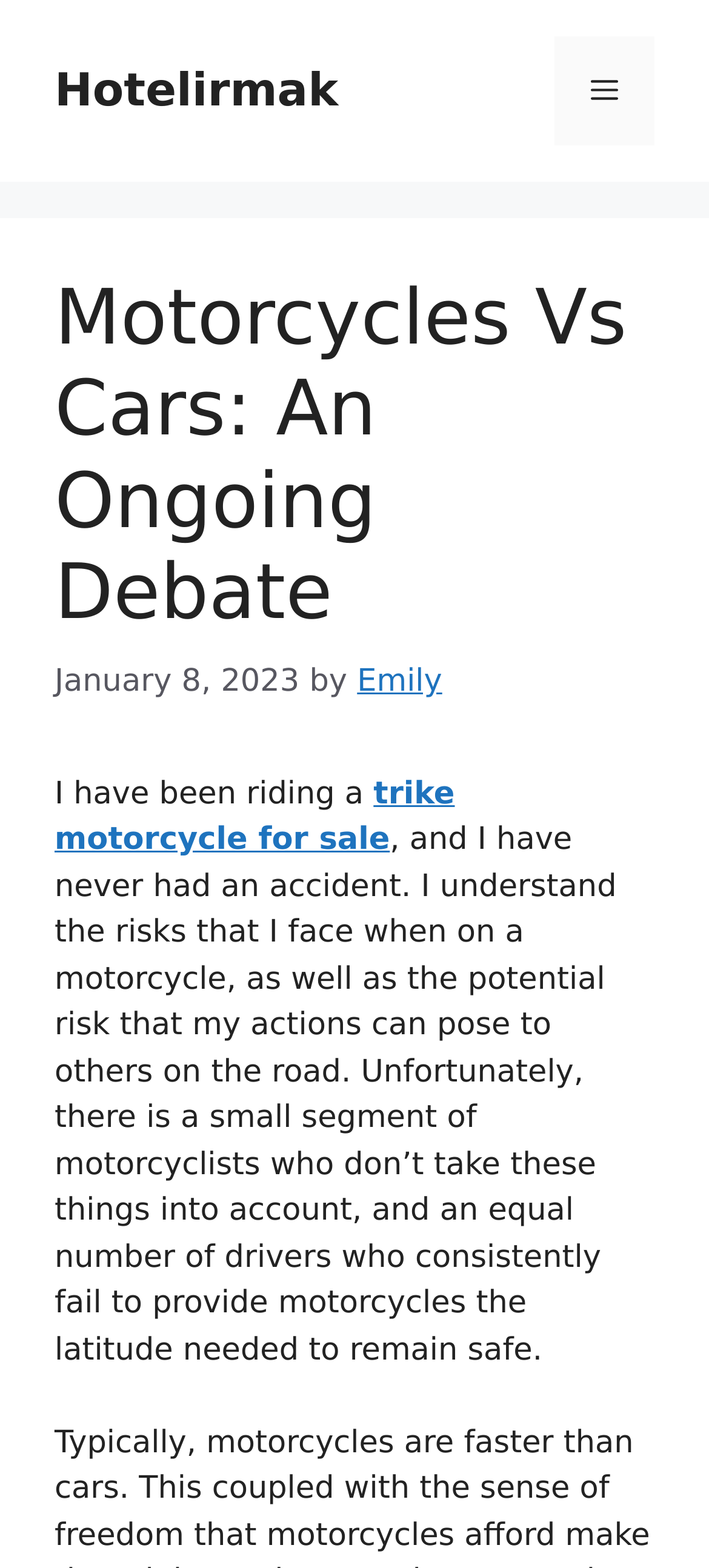Determine the bounding box coordinates in the format (top-left x, top-left y, bottom-right x, bottom-right y). Ensure all values are floating point numbers between 0 and 1. Identify the bounding box of the UI element described by: trike motorcycle for sale

[0.077, 0.495, 0.641, 0.547]